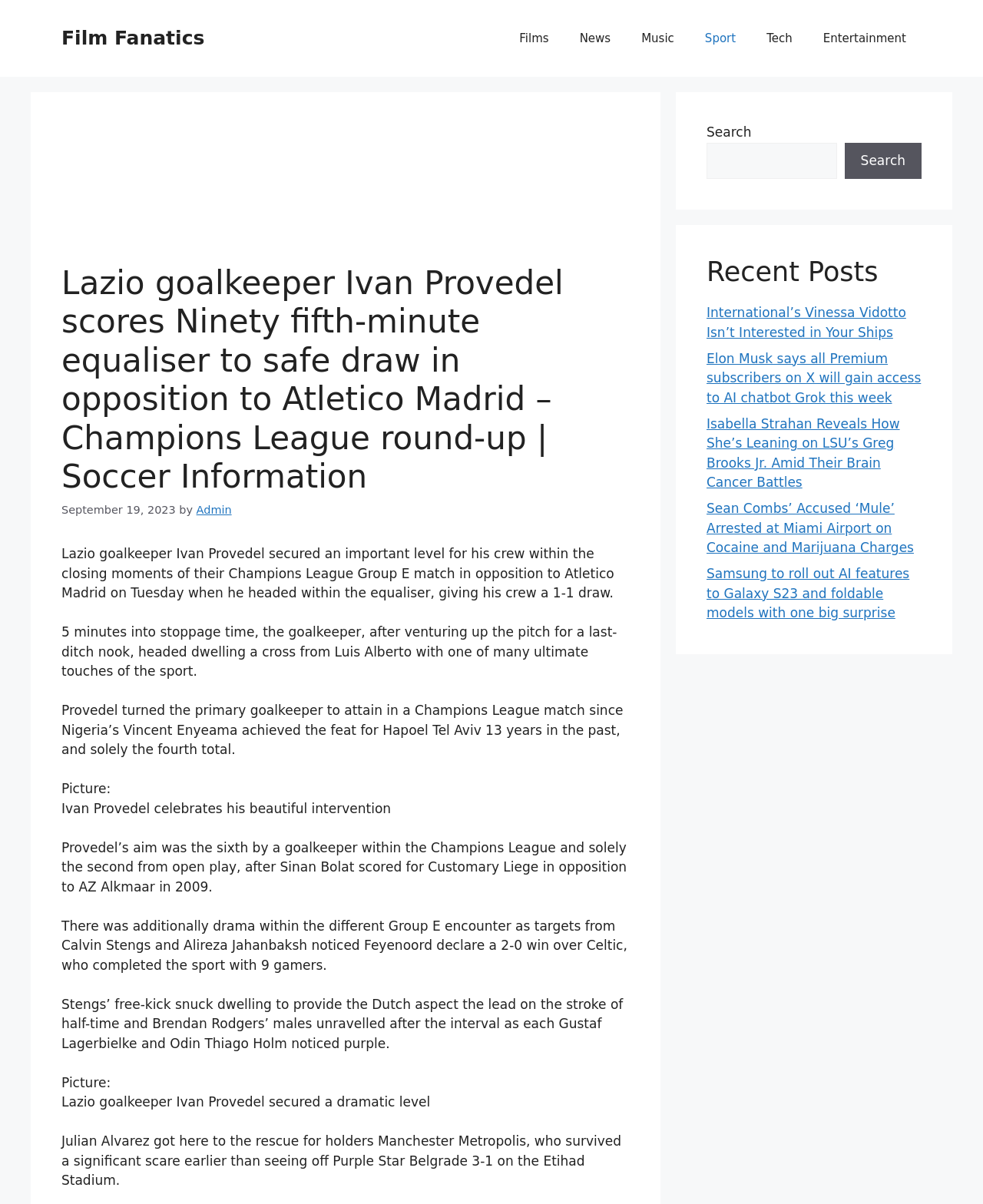Predict the bounding box coordinates of the UI element that matches this description: "Entertainment". The coordinates should be in the format [left, top, right, bottom] with each value between 0 and 1.

[0.822, 0.013, 0.938, 0.051]